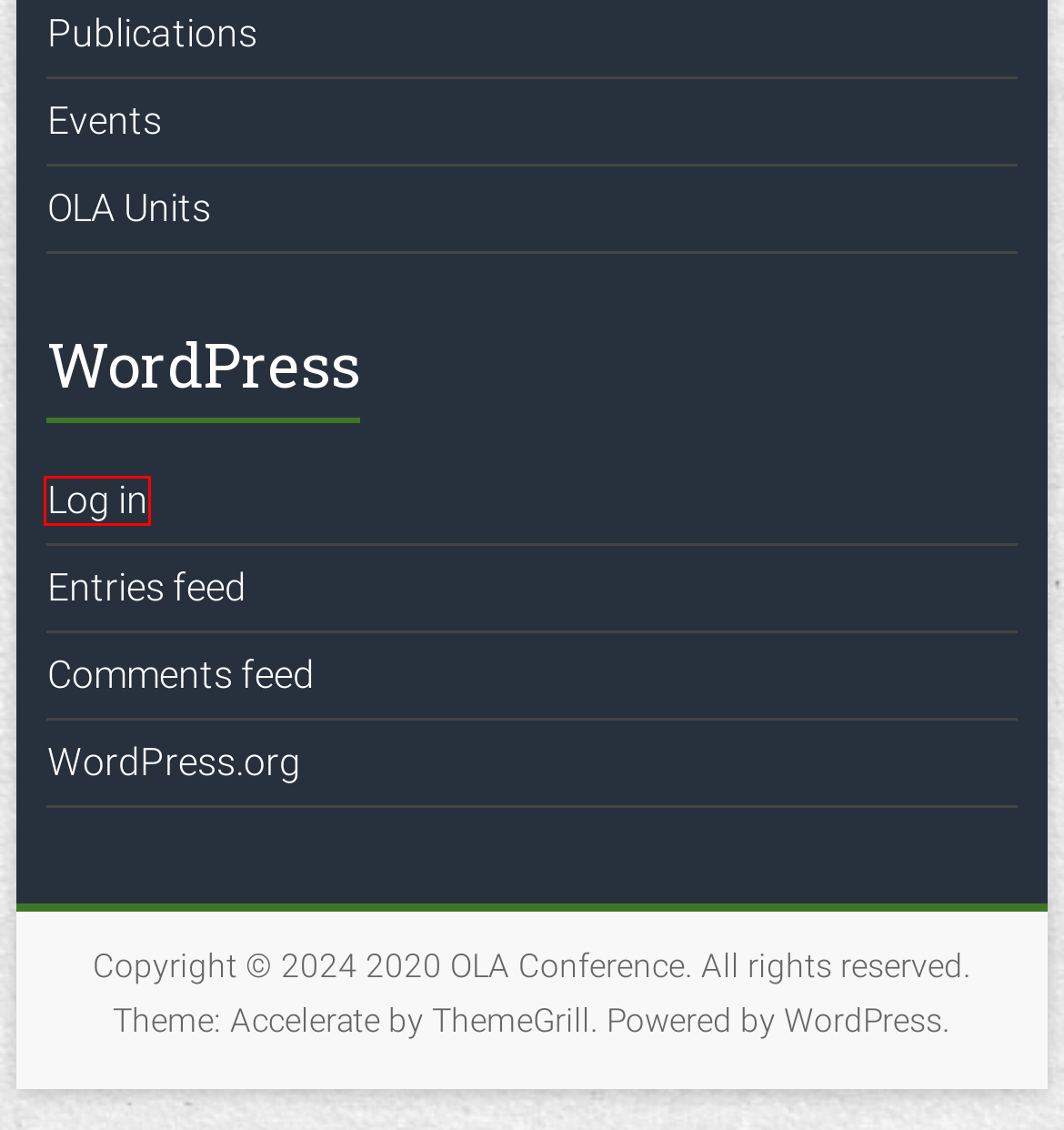You are given a webpage screenshot where a red bounding box highlights an element. Determine the most fitting webpage description for the new page that loads after clicking the element within the red bounding box. Here are the candidates:
A. Events
B. Log In ‹ 2020 OLA Conference — WordPress
C. Comments for 2020 OLA Conference
D. Blog Tool, Publishing Platform, and CMS – WordPress.org
E. Frequently Asked Questions – 2020 OLA Conference
F. Oregon Library Association | OLA Units Overview
G. Oregon Library Association | Publications
H. 2020 OLA Conference

B